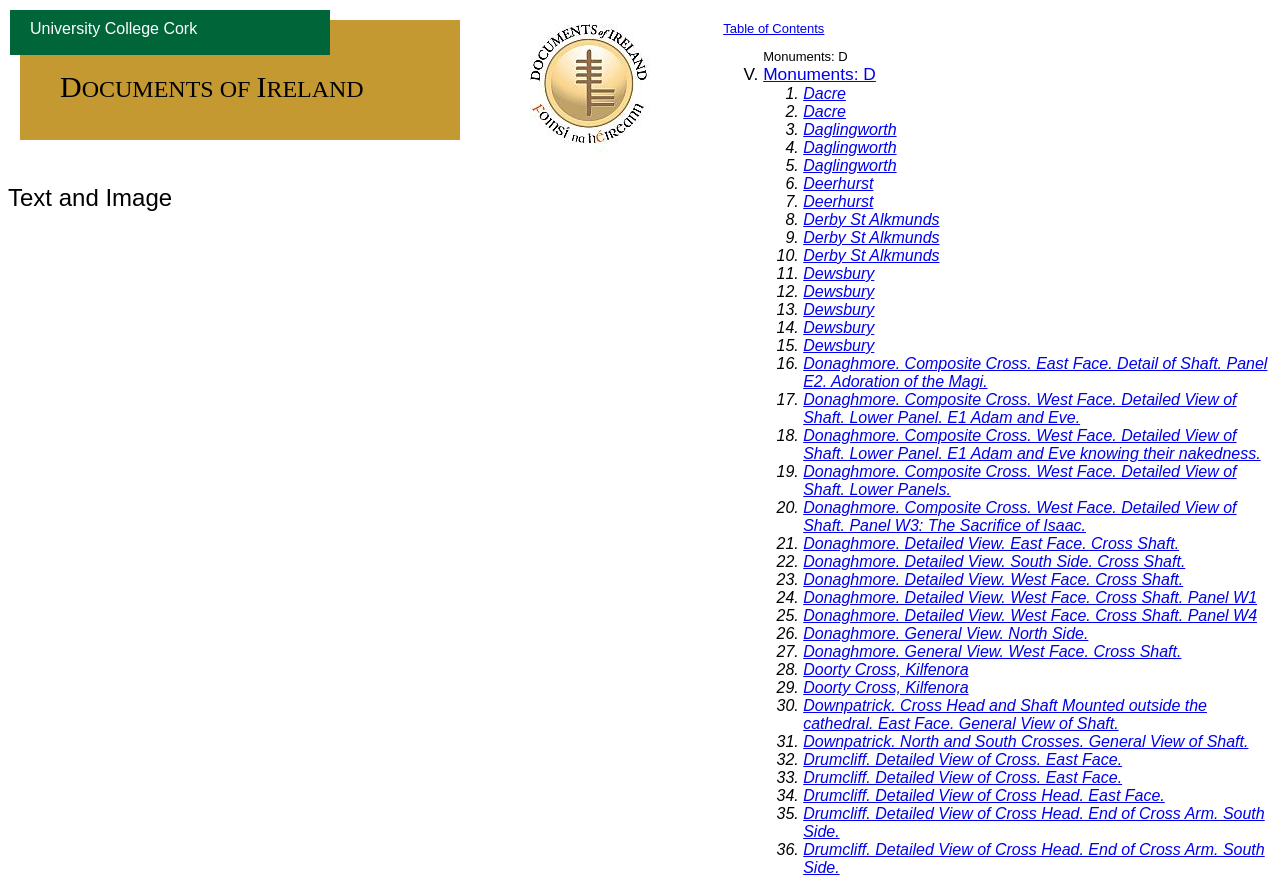Identify the bounding box coordinates of the area you need to click to perform the following instruction: "View 'Monuments: D'".

[0.596, 0.073, 0.684, 0.096]